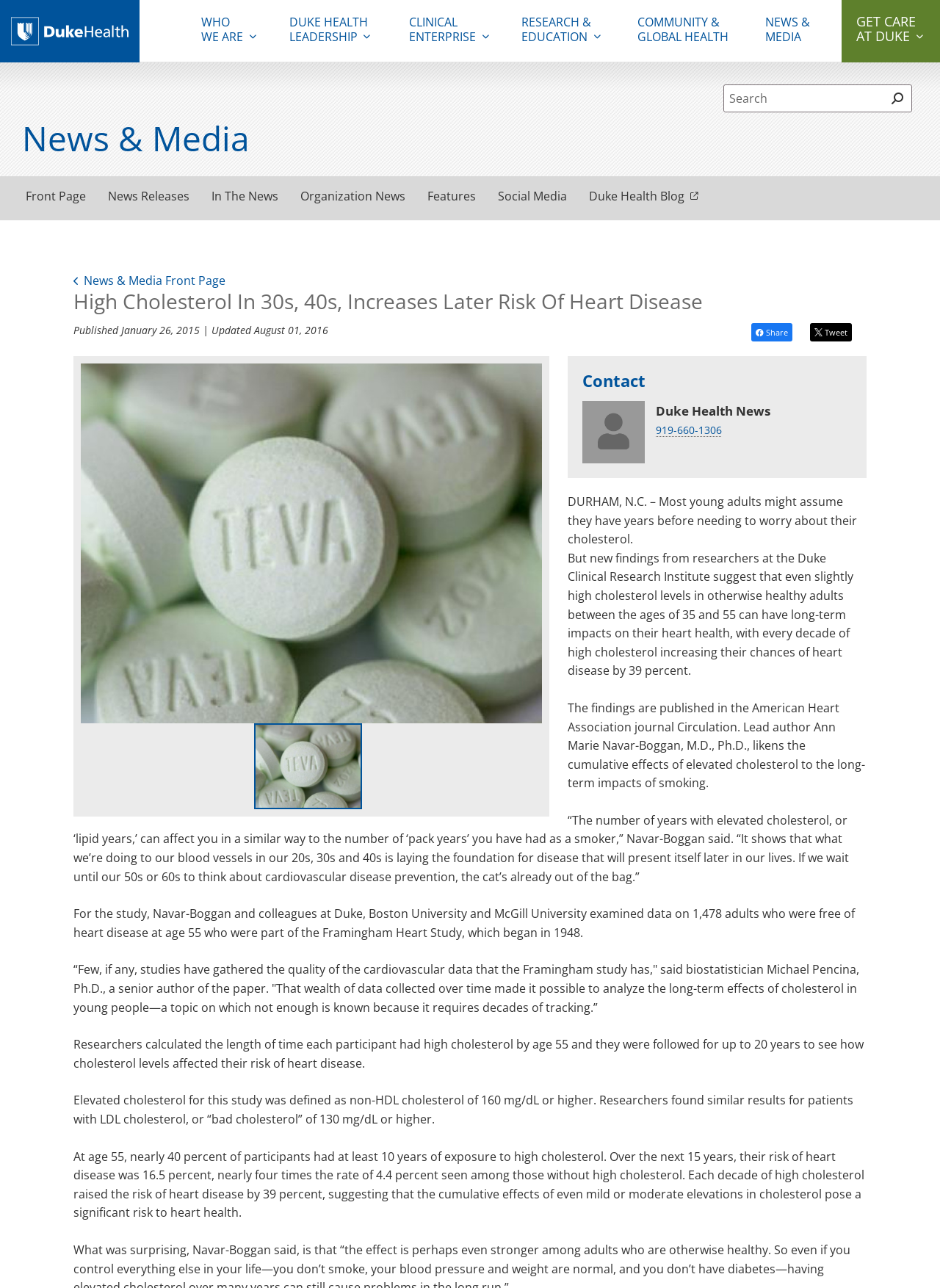Kindly determine the bounding box coordinates for the clickable area to achieve the given instruction: "Visit Duke Health homepage".

[0.0, 0.0, 0.148, 0.048]